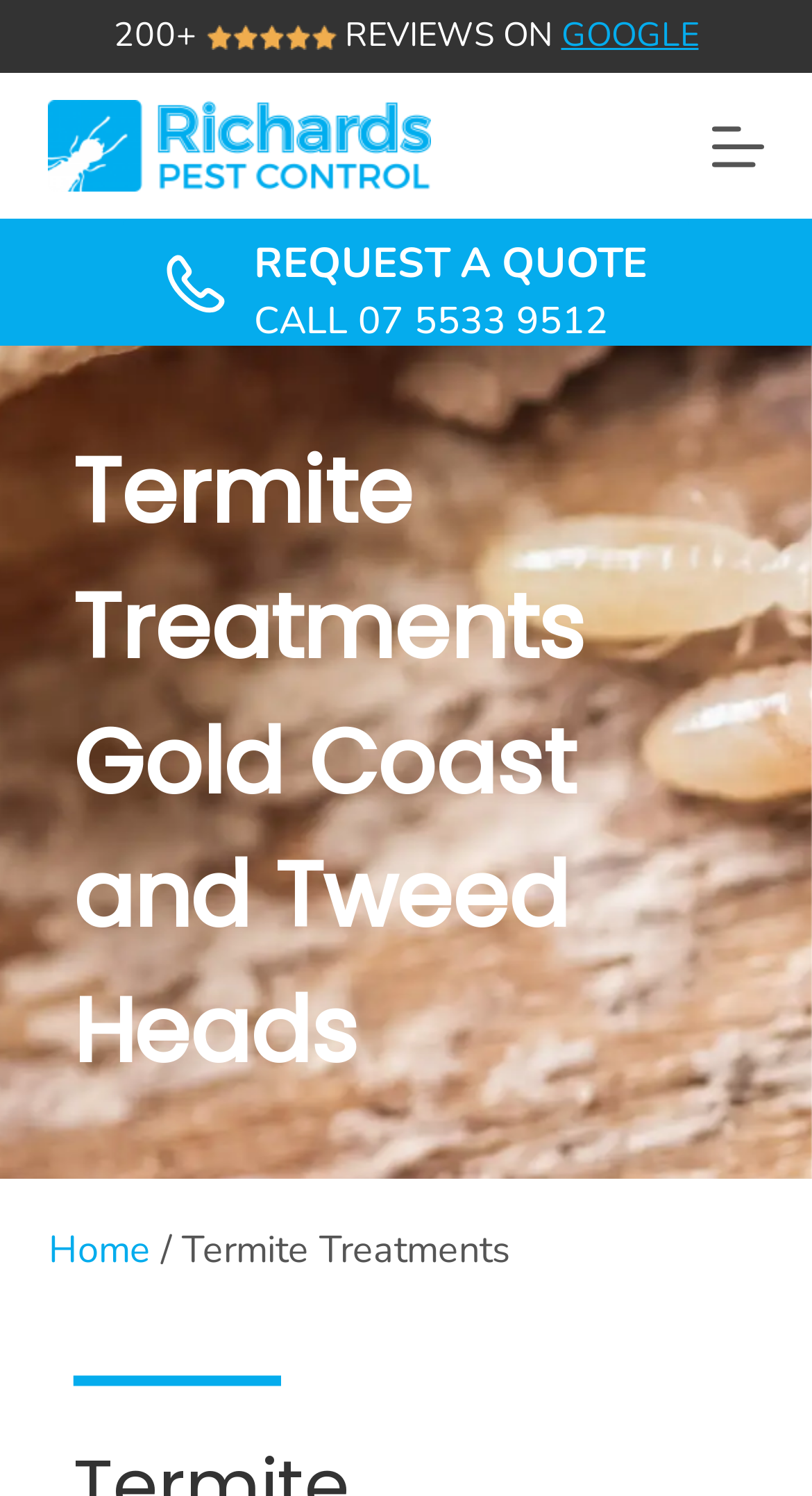Determine the main heading text of the webpage.

Termite Treatments Gold Coast and Tweed Heads